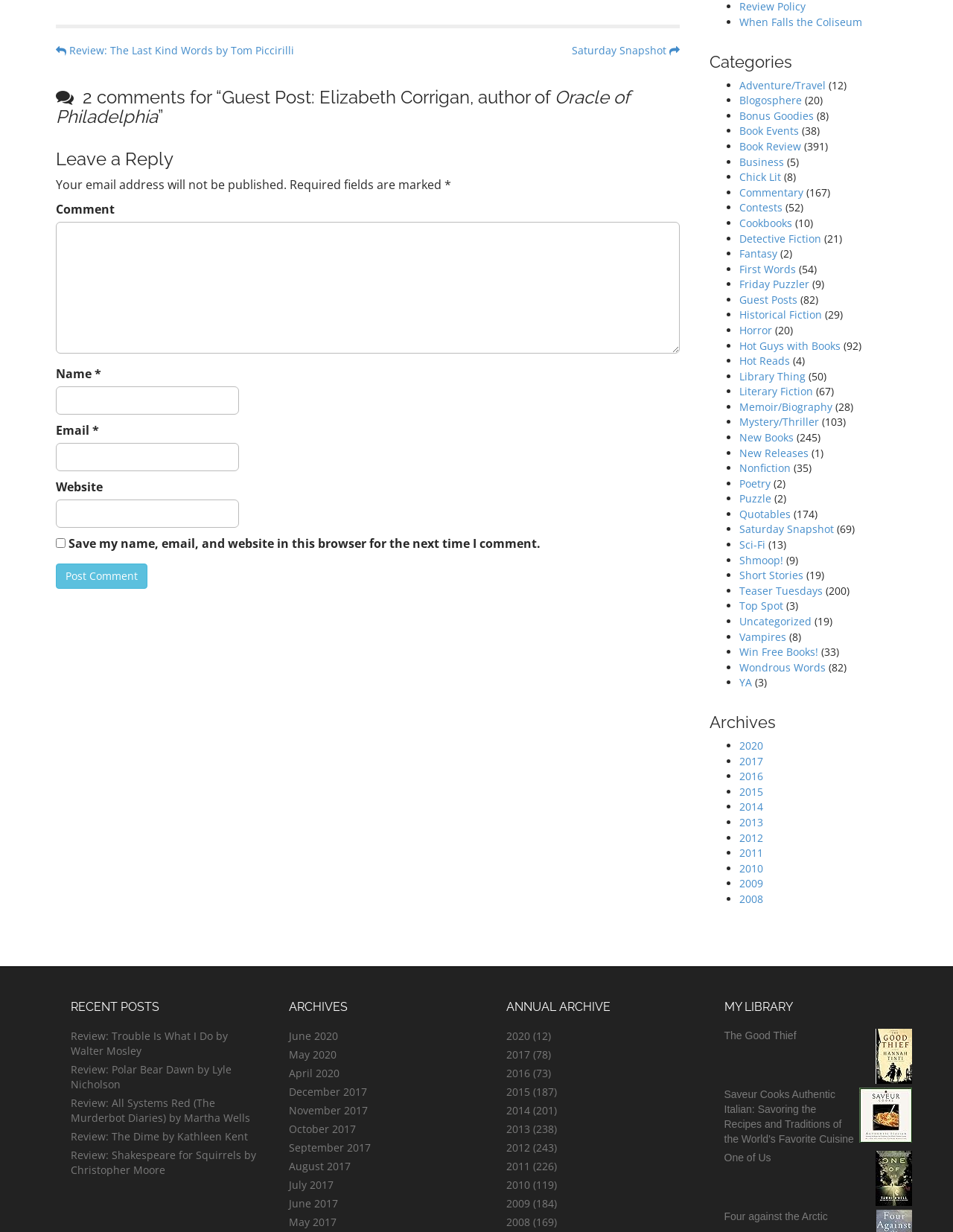Respond to the question with just a single word or phrase: 
What is the purpose of the checkbox 'Save my name, email, and website in this browser for the next time I comment'?

To save user information